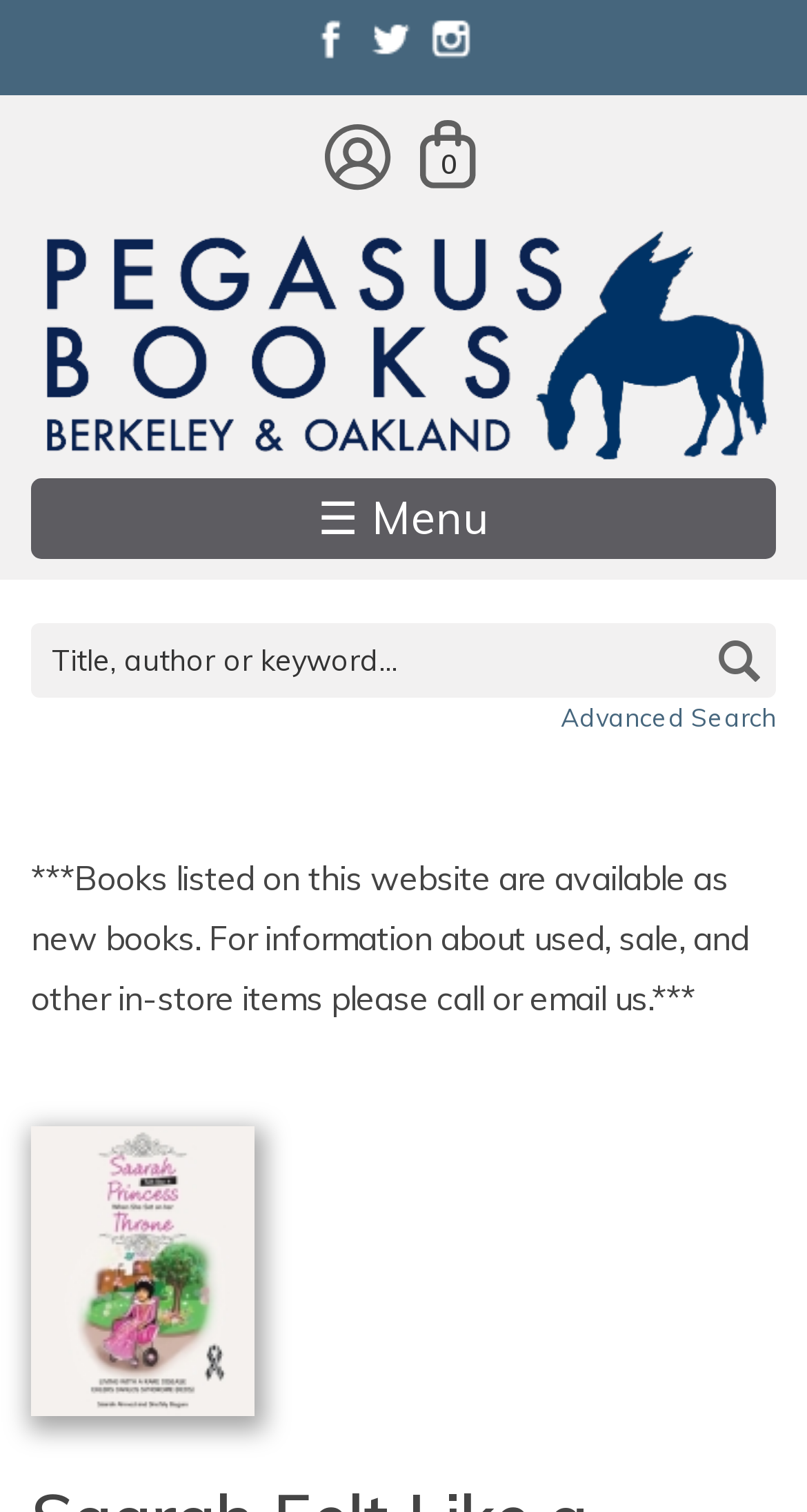How many navigation links are in the top section?
Answer the question with detailed information derived from the image.

I counted the number of navigation links by looking at the links 'Skip to main content', 'Facebook', 'Twitter', 'Instagram', and 'My Account' which are all located in the top section of the page.